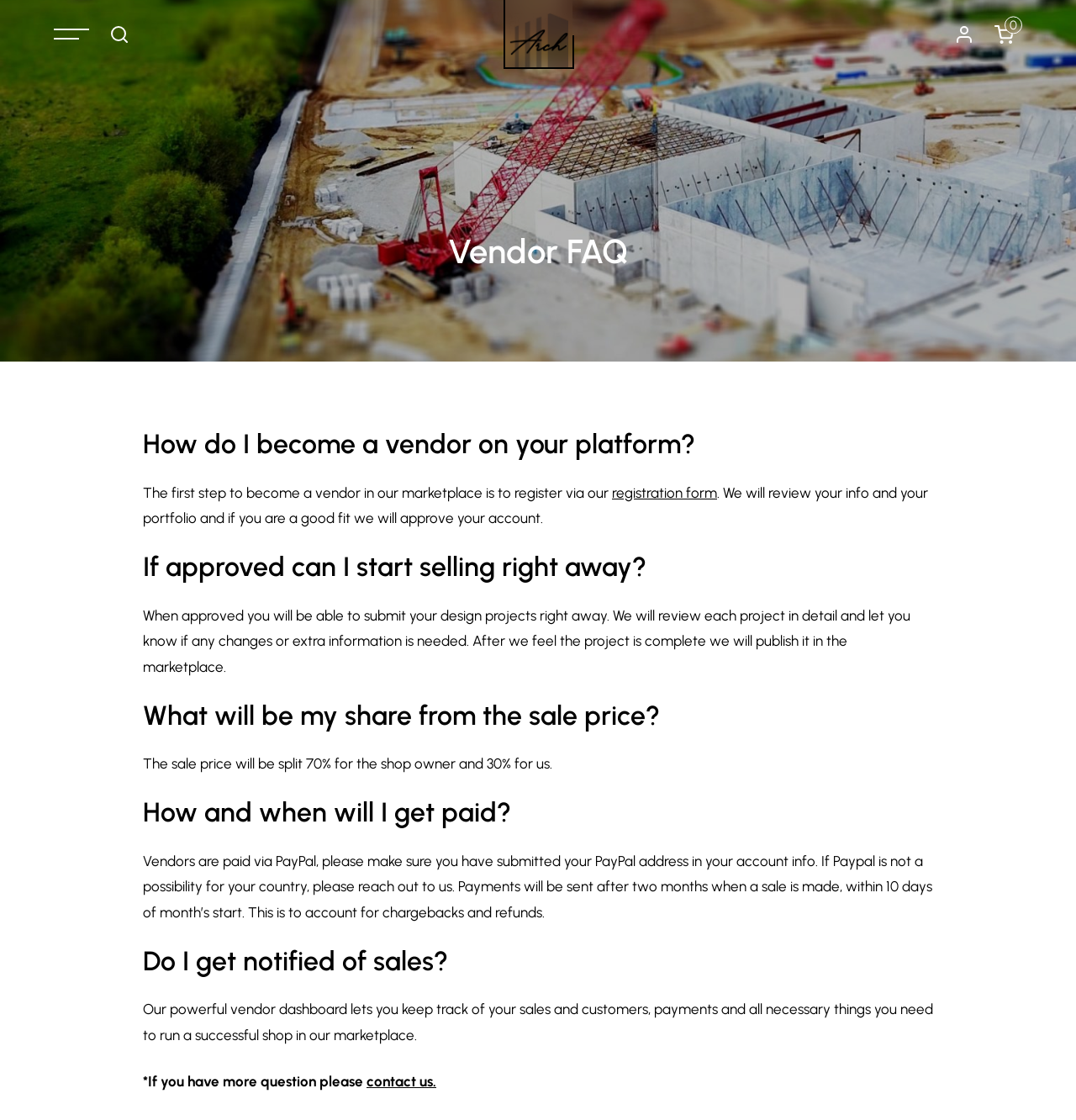How are vendors paid?
Refer to the screenshot and deliver a thorough answer to the question presented.

According to the webpage, vendors are paid via PayPal, and they need to submit their PayPal address in their account info, as mentioned in the paragraph under the heading 'How and when will I get paid?'.